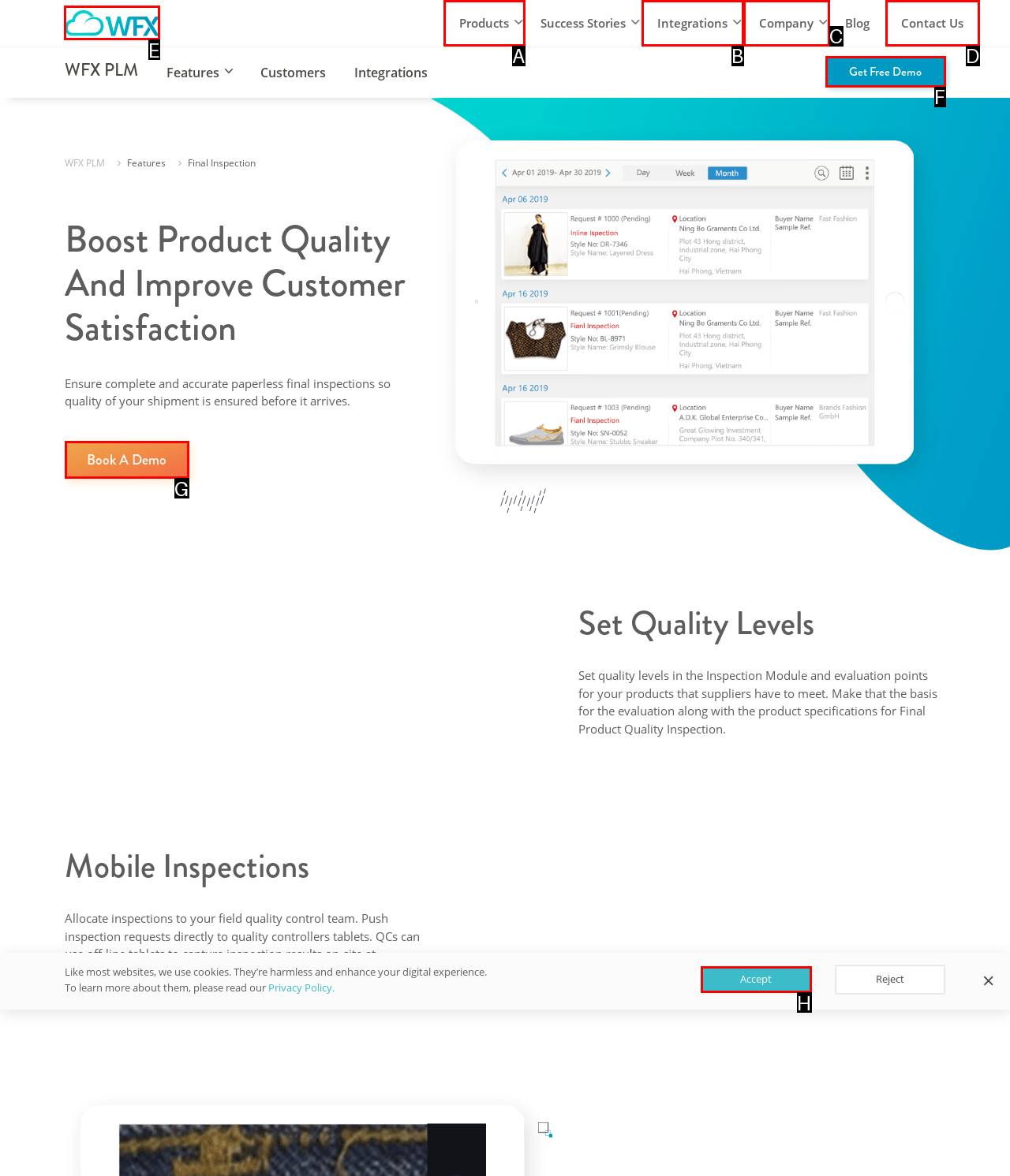Choose the letter of the option you need to click to Read more about world Fashion Exchange. Answer with the letter only.

E